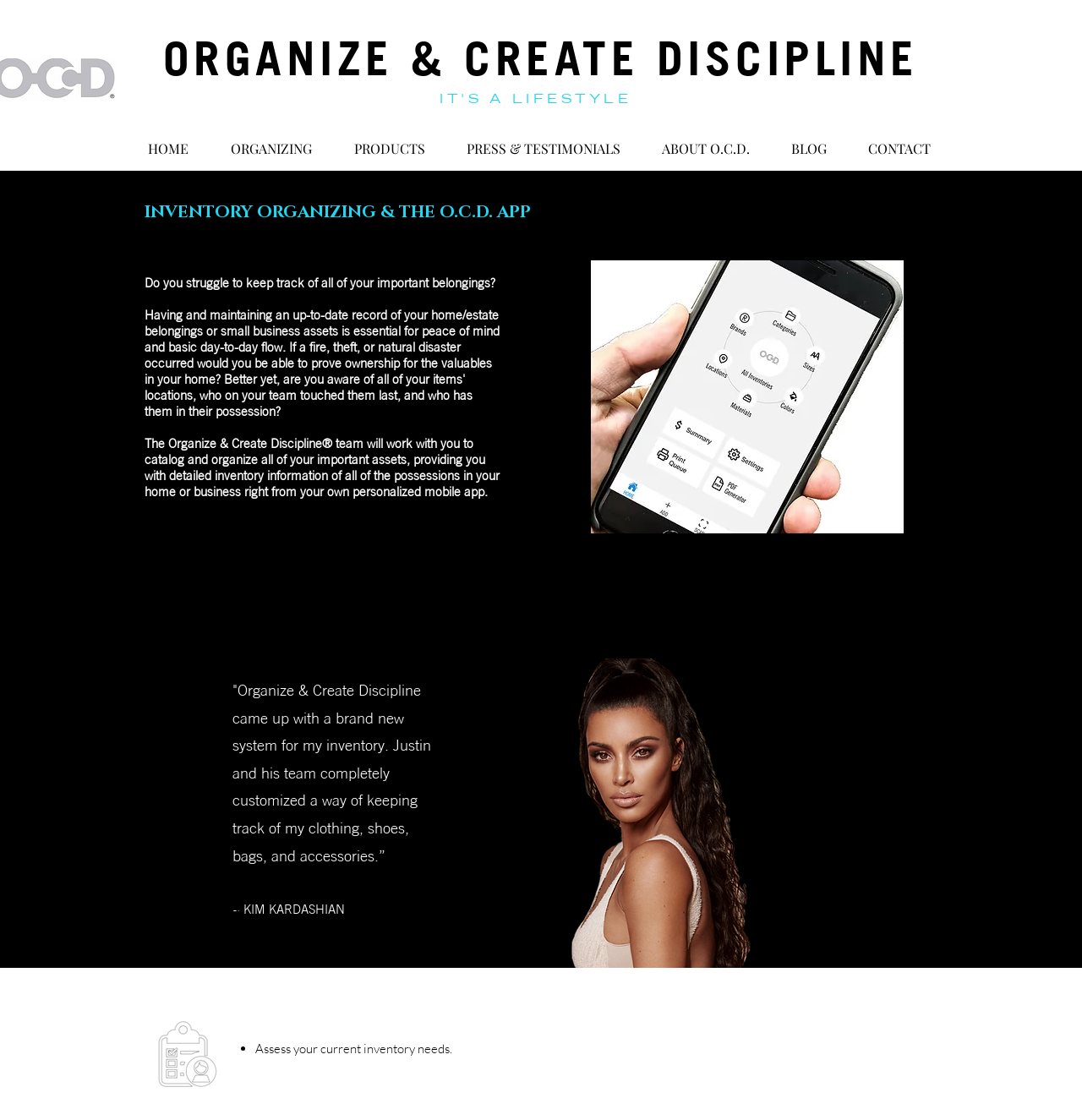Identify the bounding box coordinates of the area that should be clicked in order to complete the given instruction: "Click on the 'CONTACT' link". The bounding box coordinates should be four float numbers between 0 and 1, i.e., [left, top, right, bottom].

[0.783, 0.111, 0.879, 0.141]